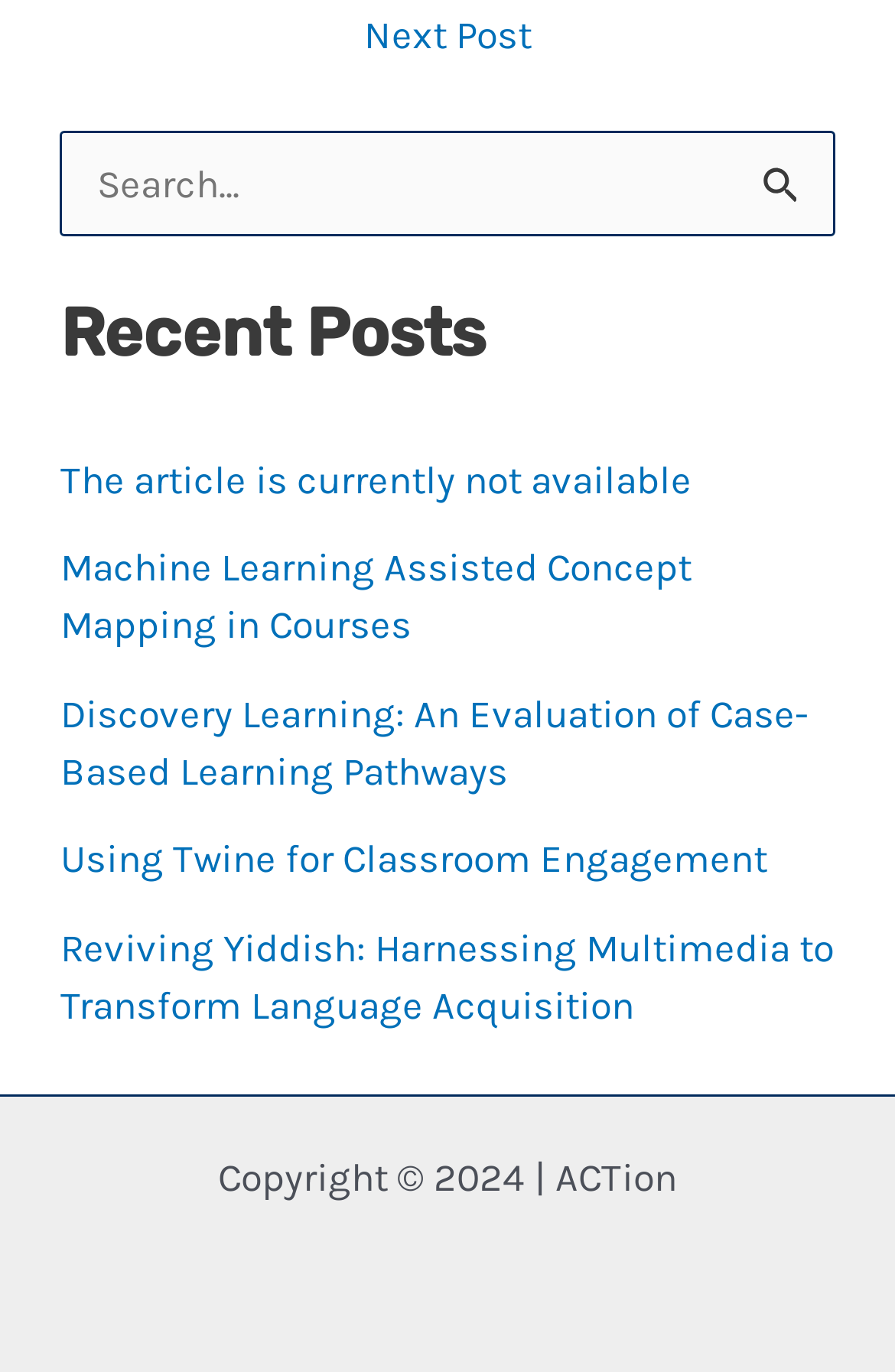What is the function of the 'Next Post' link?
Answer the question with a detailed explanation, including all necessary information.

The 'Next Post' link is located at the top of the page, and it suggests that the user can click on it to navigate to the next post on the website.